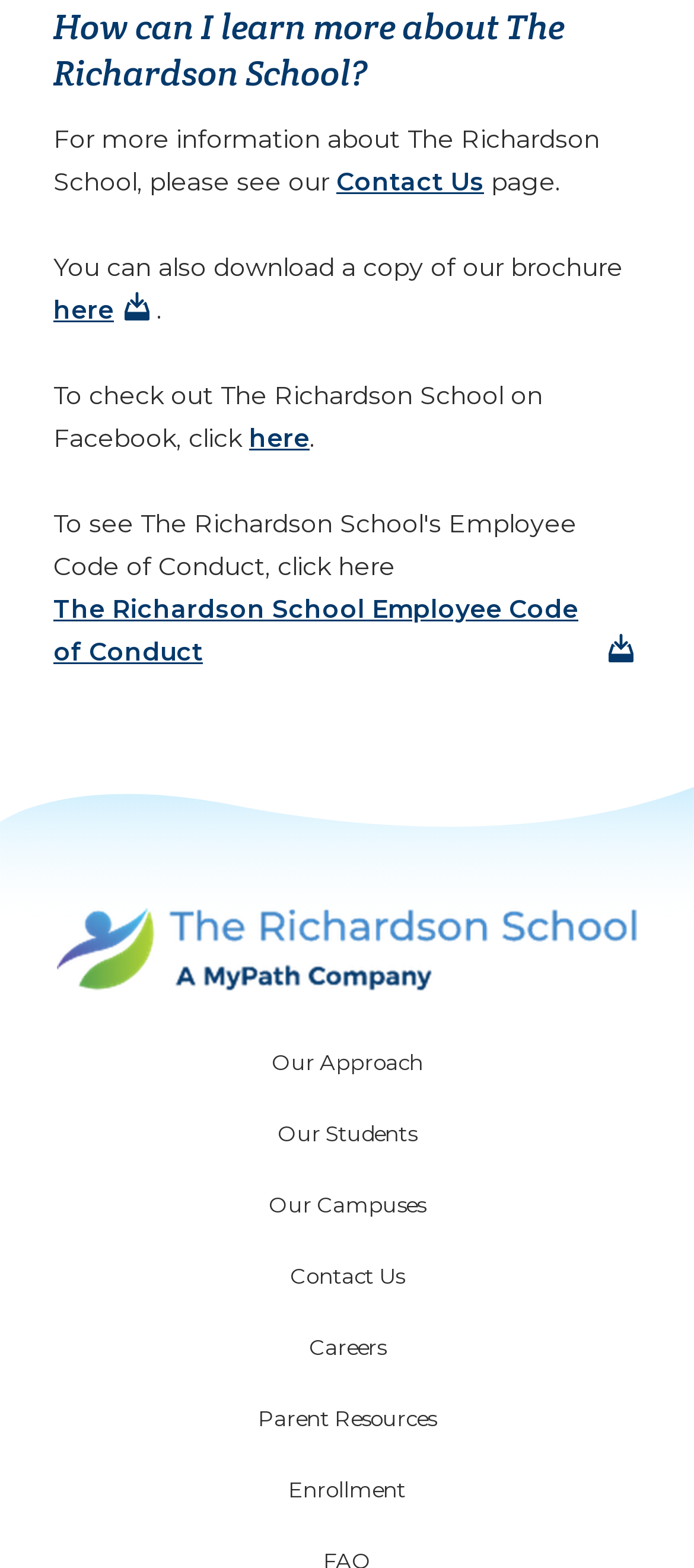Can you give a comprehensive explanation to the question given the content of the image?
What is the name of the school?

The name of the school can be inferred from the context of the webpage, specifically from the links and text that mention 'The Richardson School'.